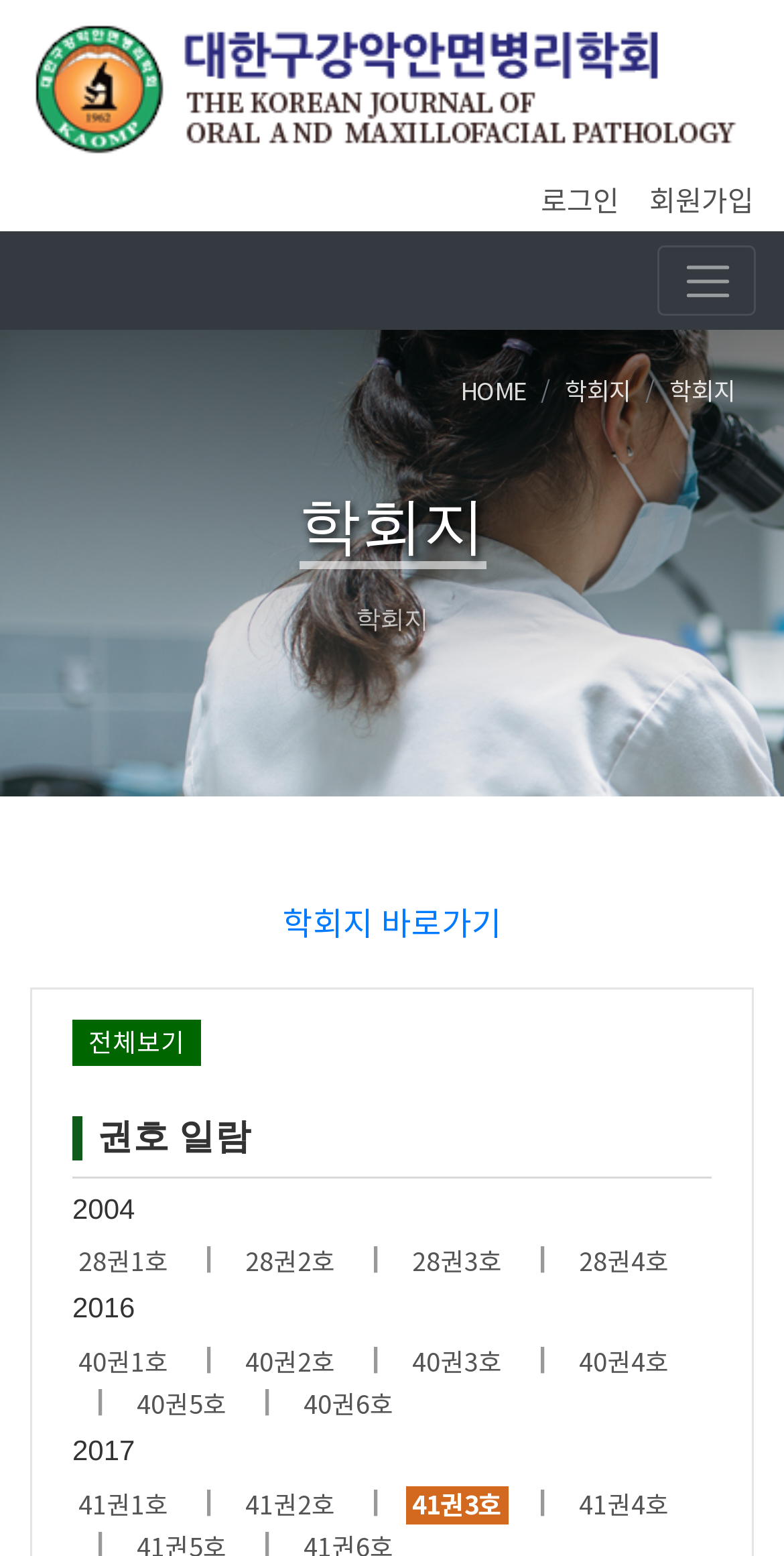What is the text of the button in the top-right corner?
Answer with a single word or phrase by referring to the visual content.

Toggle navigation